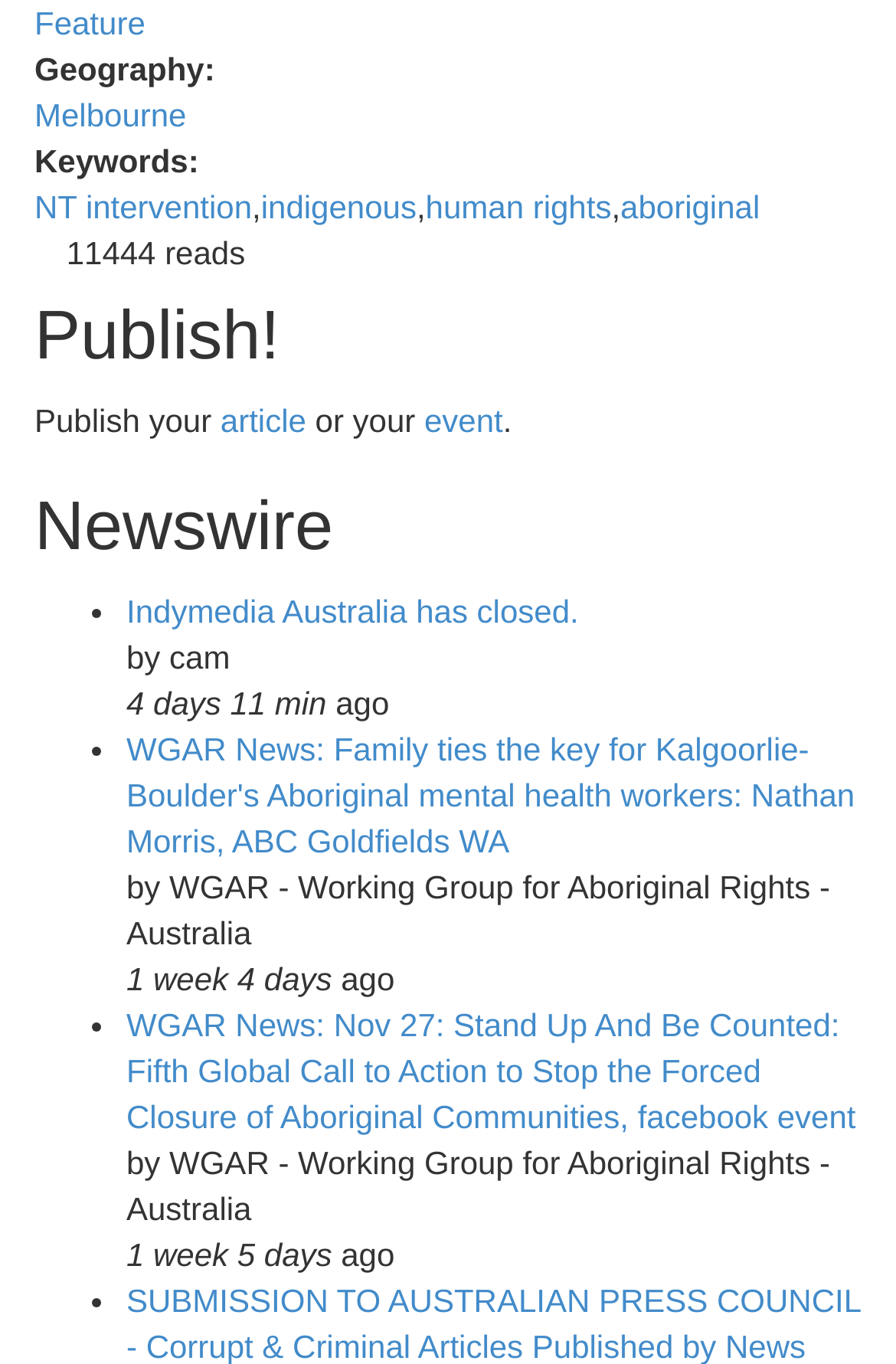Can you give a comprehensive explanation to the question given the content of the image?
How many reads does the webpage have?

The webpage has 11444 reads which is indicated by the static text '11444 reads' located at the bottom left corner of the webpage with a bounding box of [0.074, 0.171, 0.274, 0.198].